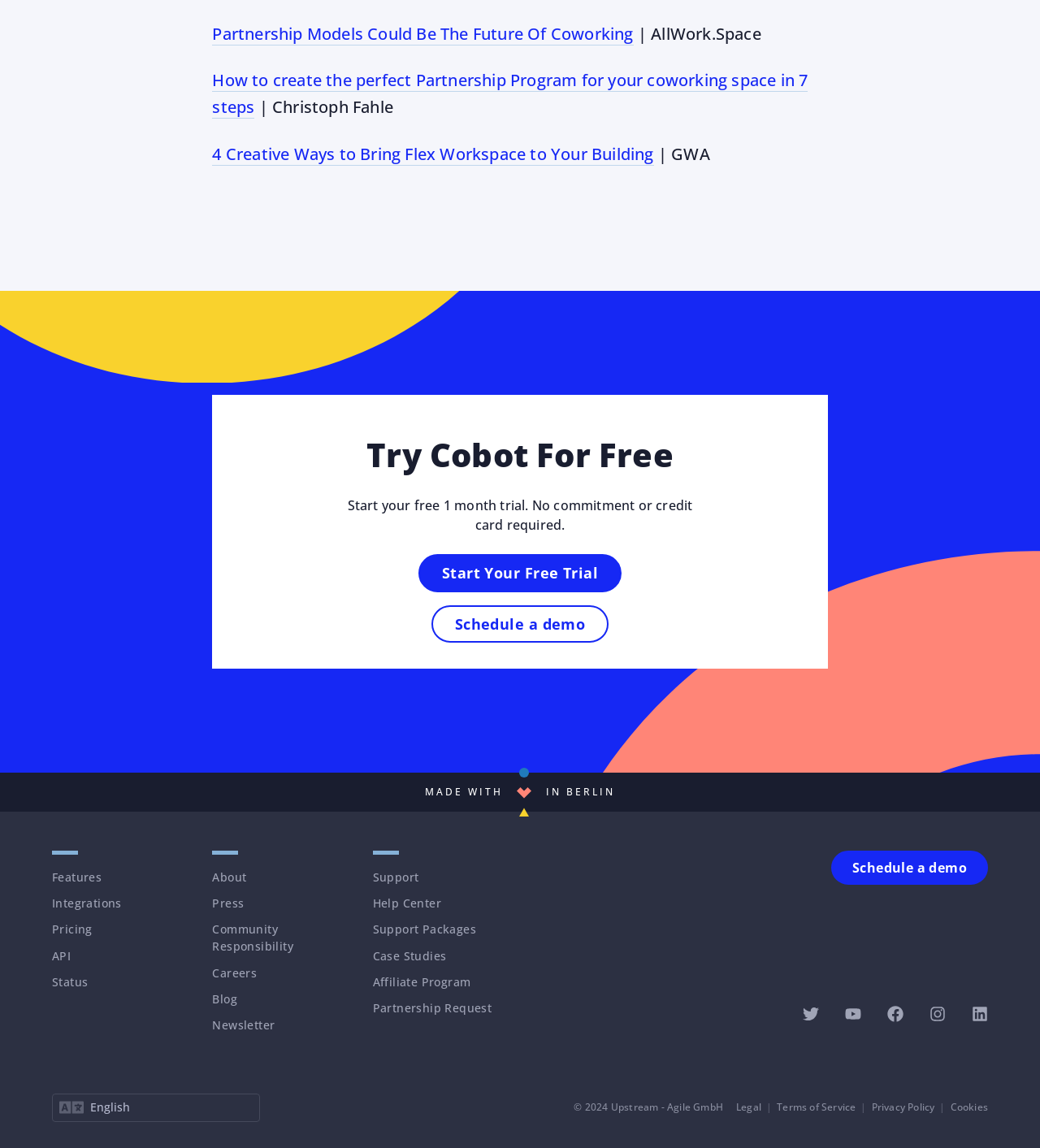How many social media platforms are linked on this webpage?
Based on the image, provide your answer in one word or phrase.

5